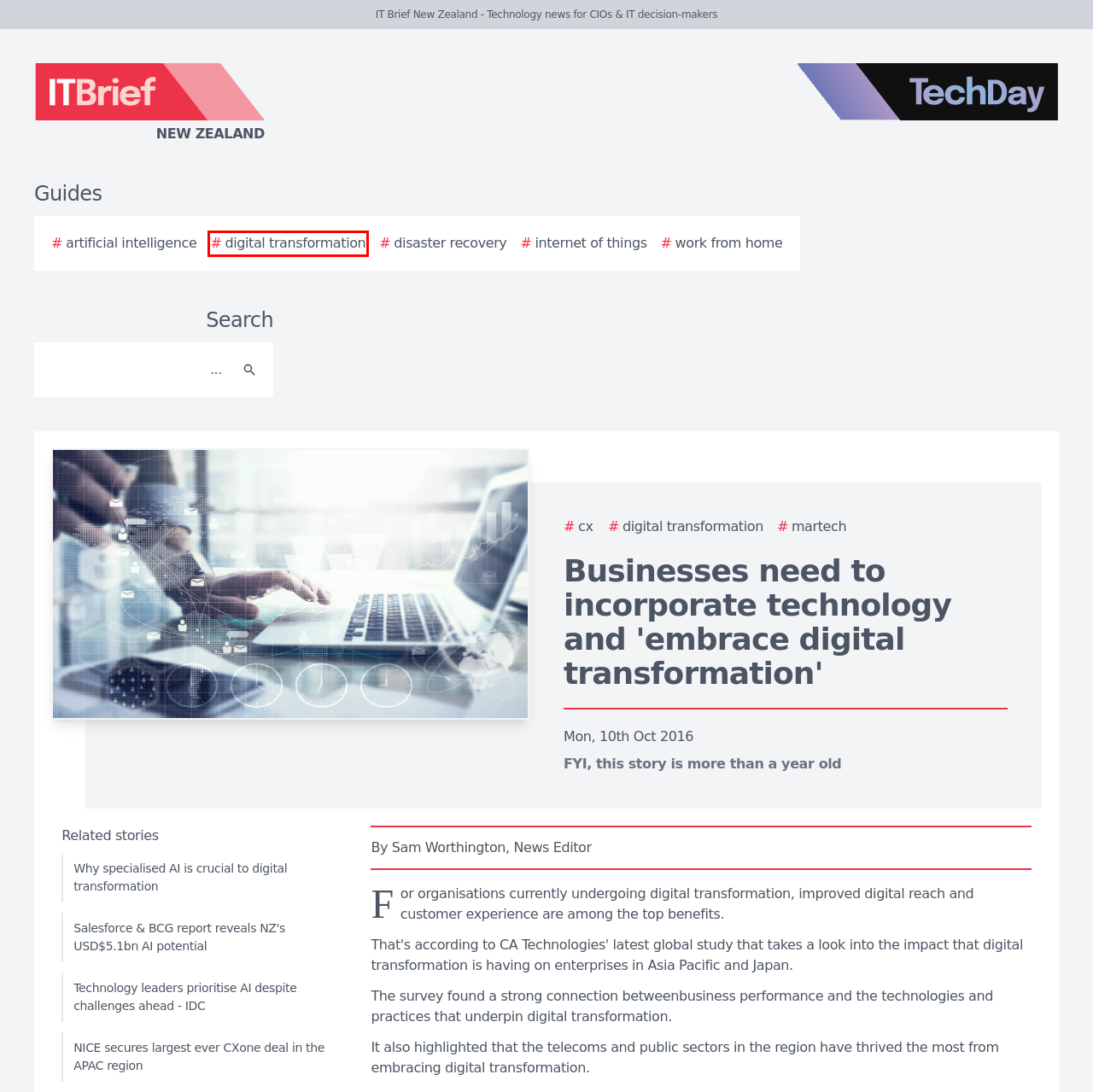Provided is a screenshot of a webpage with a red bounding box around an element. Select the most accurate webpage description for the page that appears after clicking the highlighted element. Here are the candidates:
A. ChannelLife New Zealand - Media kit
B. The 2024 Ultimate Guide to Disaster Recovery
C. The 2024 Ultimate Guide to Marketing Technologies
D. The 2024 Ultimate Guide to Internet of Things
E. TechDay New Zealand - Aotearoa's technology news network
F. The 2024 Ultimate Guide to Artificial Intelligence
G. The 2024 Ultimate Guide to Digital Transformation
H. The 2024 Ultimate Guide to Work from Home

G